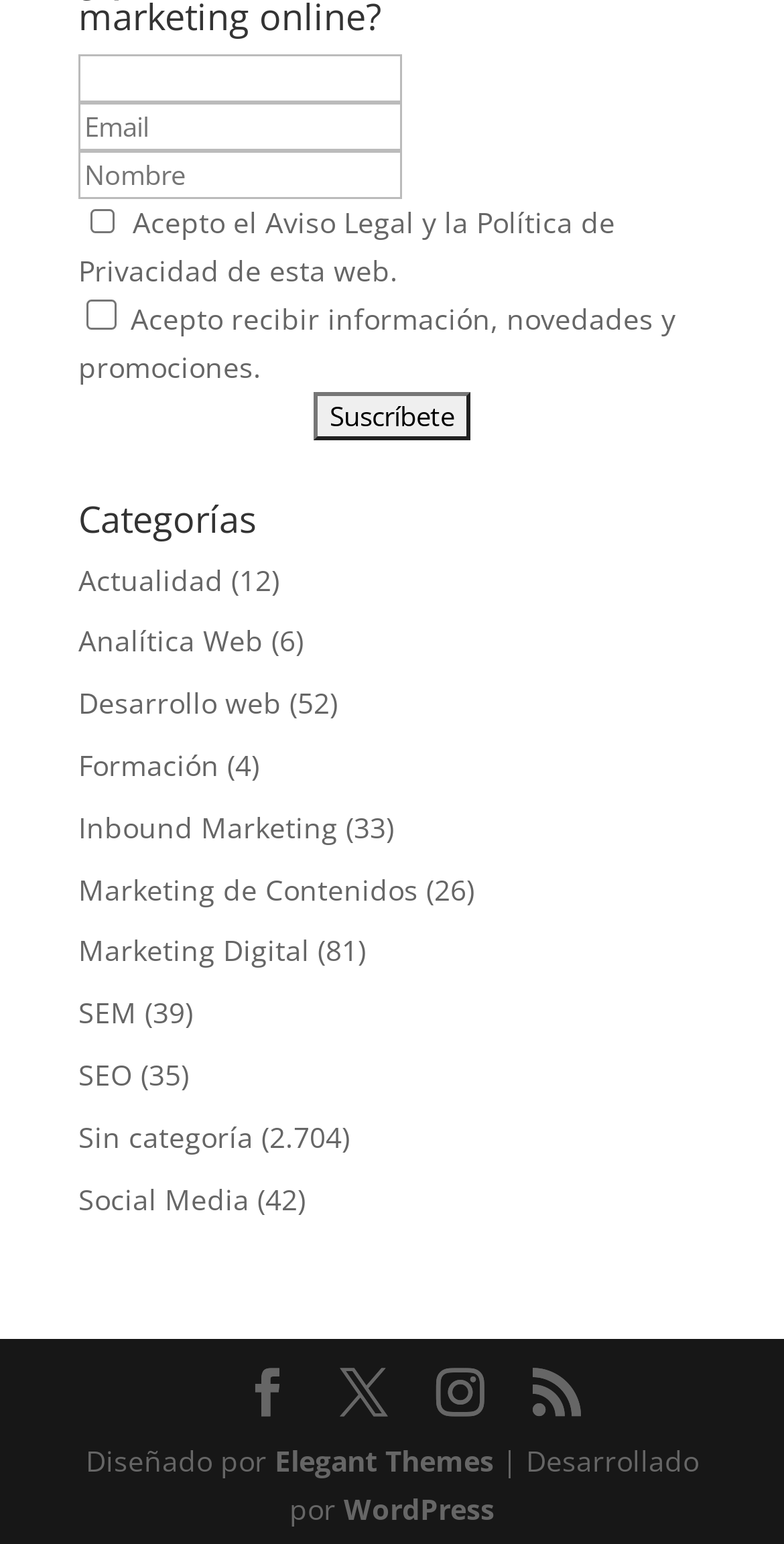Please identify the bounding box coordinates of the element's region that I should click in order to complete the following instruction: "Check the checkbox". The bounding box coordinates consist of four float numbers between 0 and 1, i.e., [left, top, right, bottom].

[0.11, 0.136, 0.151, 0.152]